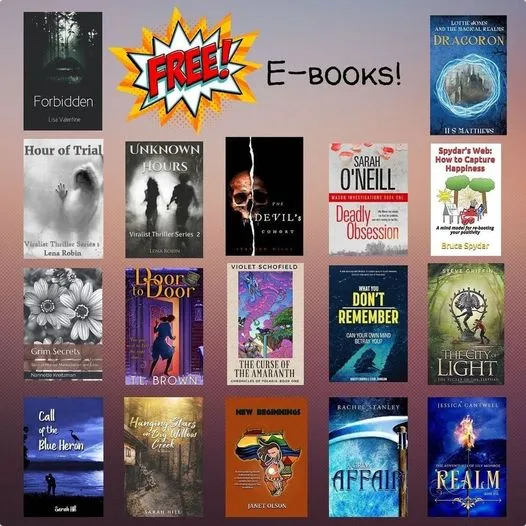Explain the image in detail, mentioning the main subjects and background elements.

The image showcases a vibrant promotional graphic for a "Free E-books" giveaway, featuring an array of book covers from various authors. The eye-catching banner prominently states "FREE!" in a comic book-style font, drawing attention to the offer. Below the banner, there are twelve distinct book covers displayed in a well-organized grid format. 

The titles include notable works such as "Forbidden," "Hour of Trial," and "The Devil's Contract," alongside others like "The Curse of the Amaranth" and "The City of Light." Each cover is visually striking, highlighting different genres and artistic styles, reflecting the diverse offerings in this exciting giveaway. This visual representation not only promotes the free books available to readers but also celebrates the creativity of multiple authors participating in this collaborative effort.